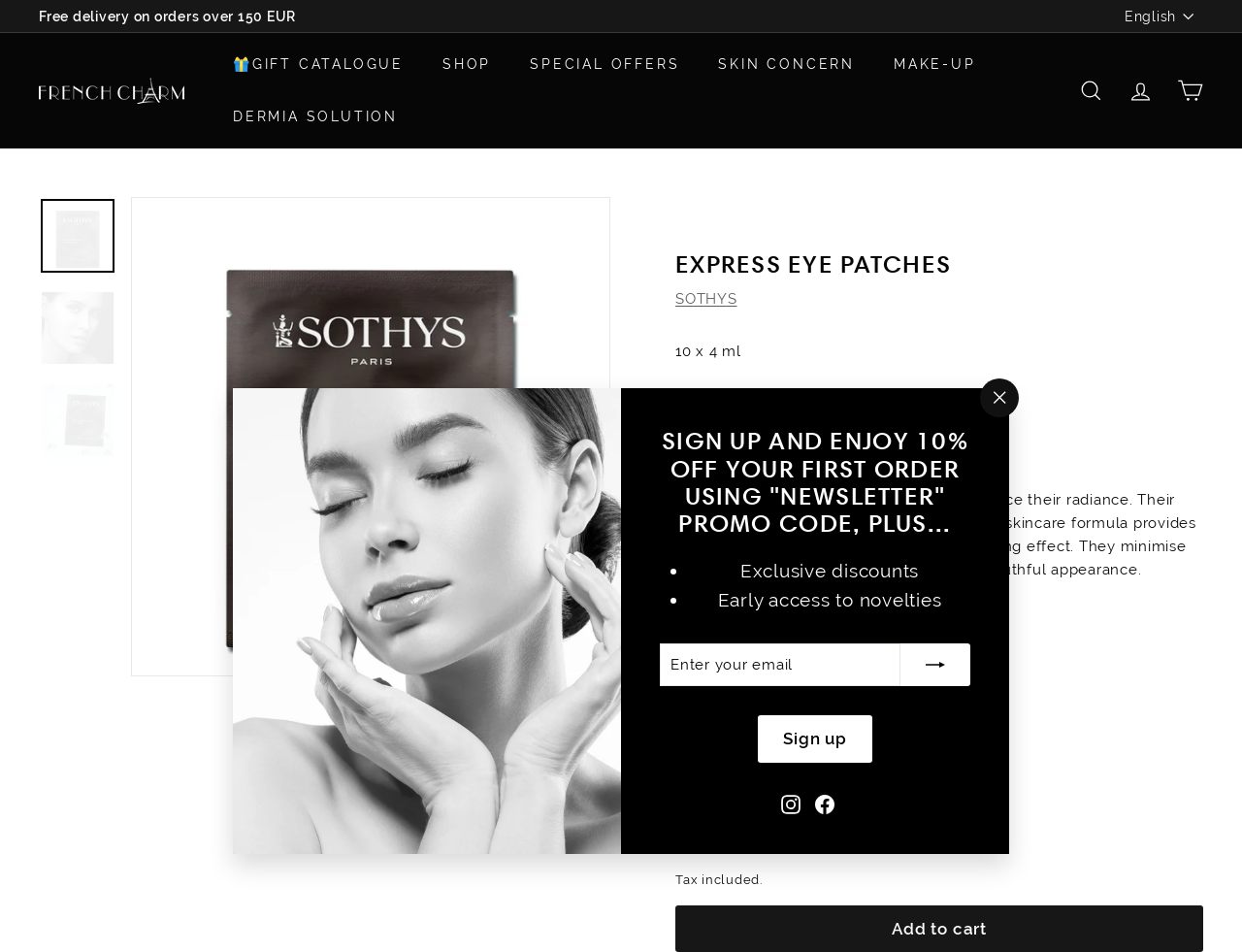Locate the bounding box of the UI element defined by this description: ".cls-1{fill:none;stroke:#000;stroke-miterlimit:10;stroke-width:2px} Search". The coordinates should be given as four float numbers between 0 and 1, formatted as [left, top, right, bottom].

[0.859, 0.065, 0.898, 0.125]